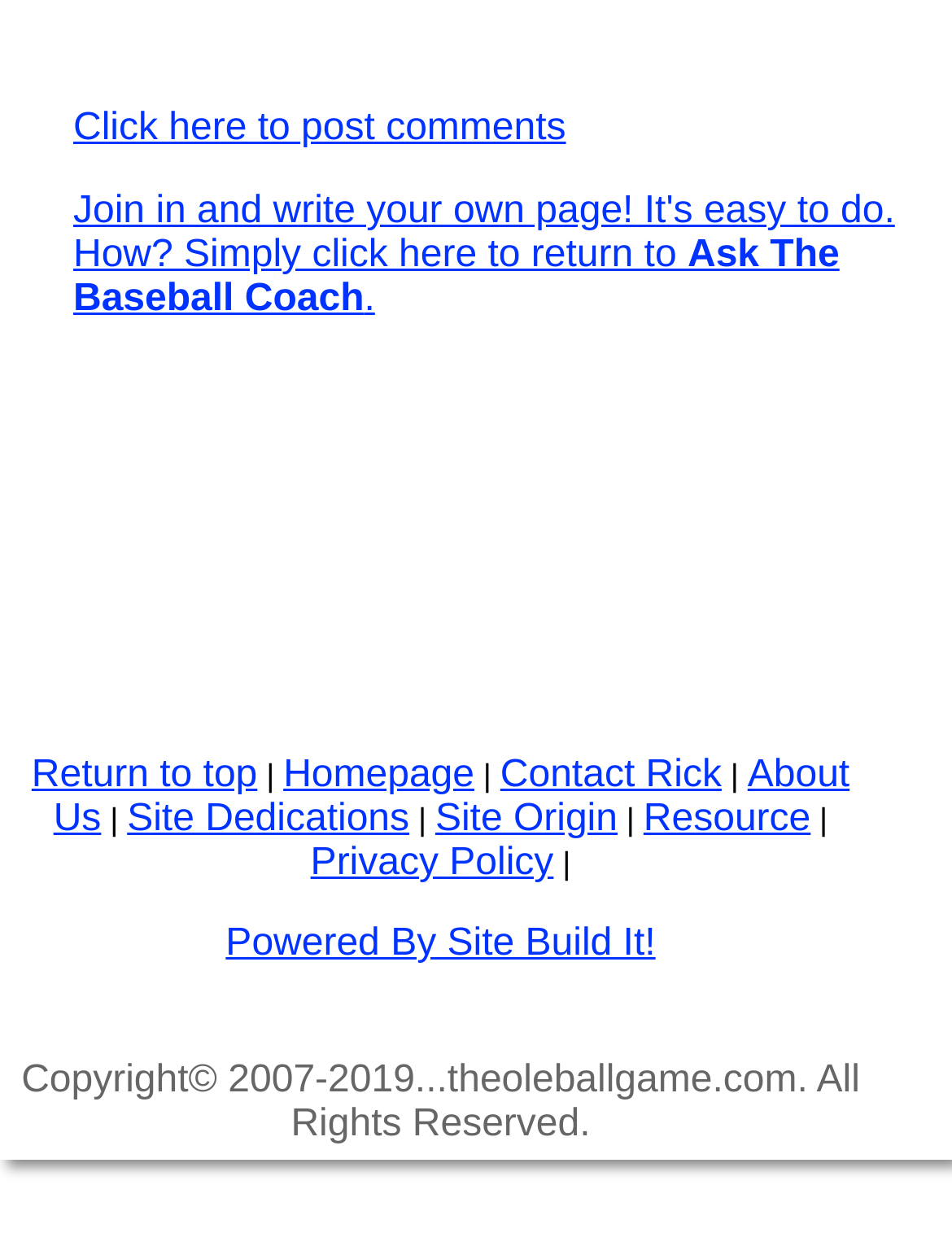What is the copyright year range?
Utilize the information in the image to give a detailed answer to the question.

I found the copyright information at the bottom of the webpage, which states 'Copyright 2007-2019...theoleballgame.com. All Rights Reserved.'. The year range is from 2007 to 2019.